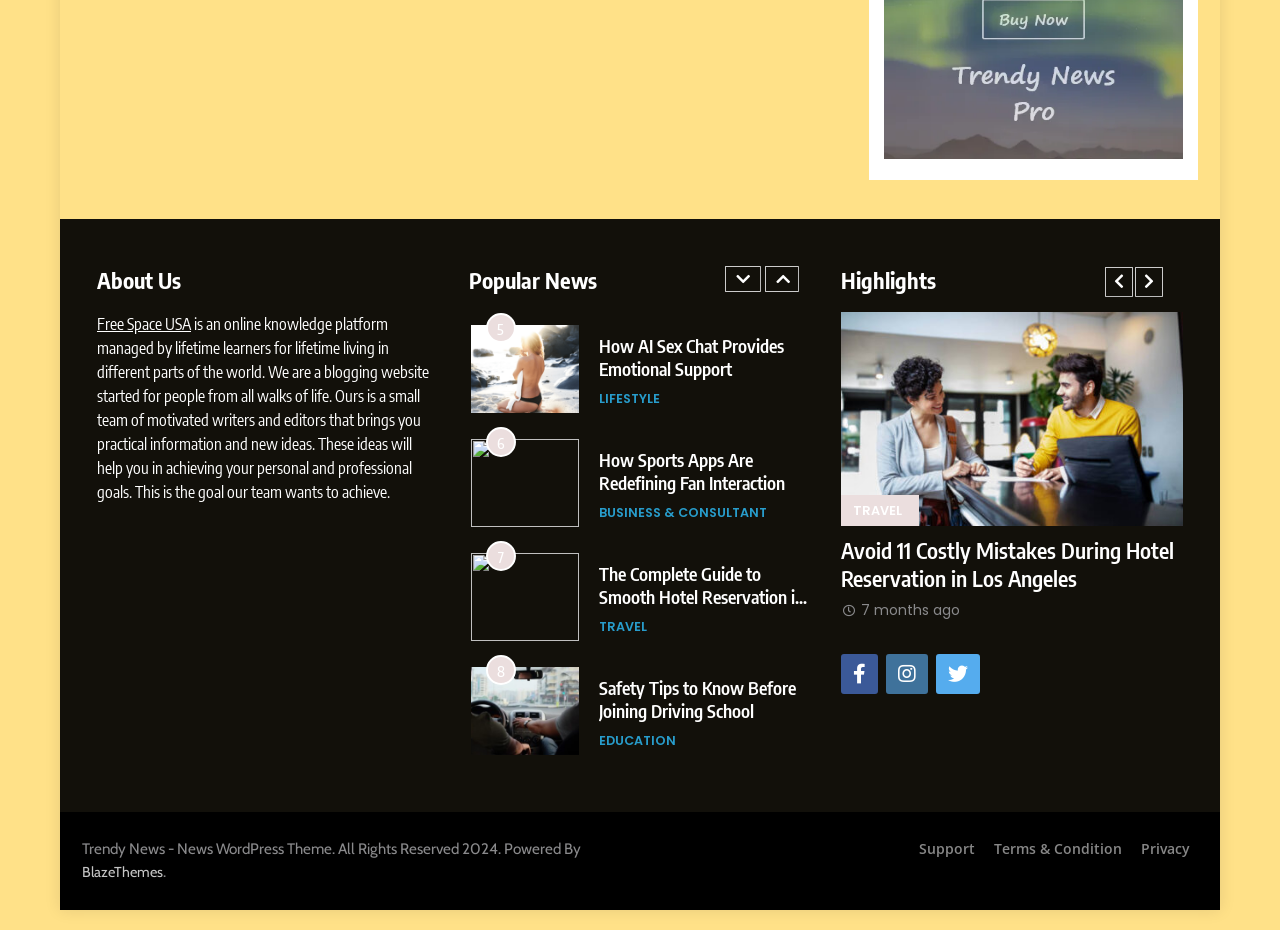What is the purpose of the buttons with icons '' and ''?
Examine the image and provide an in-depth answer to the question.

The answer can be inferred by looking at the position and design of the buttons with icons '' and ''. They are likely used for navigation purposes, such as moving to the next or previous page.